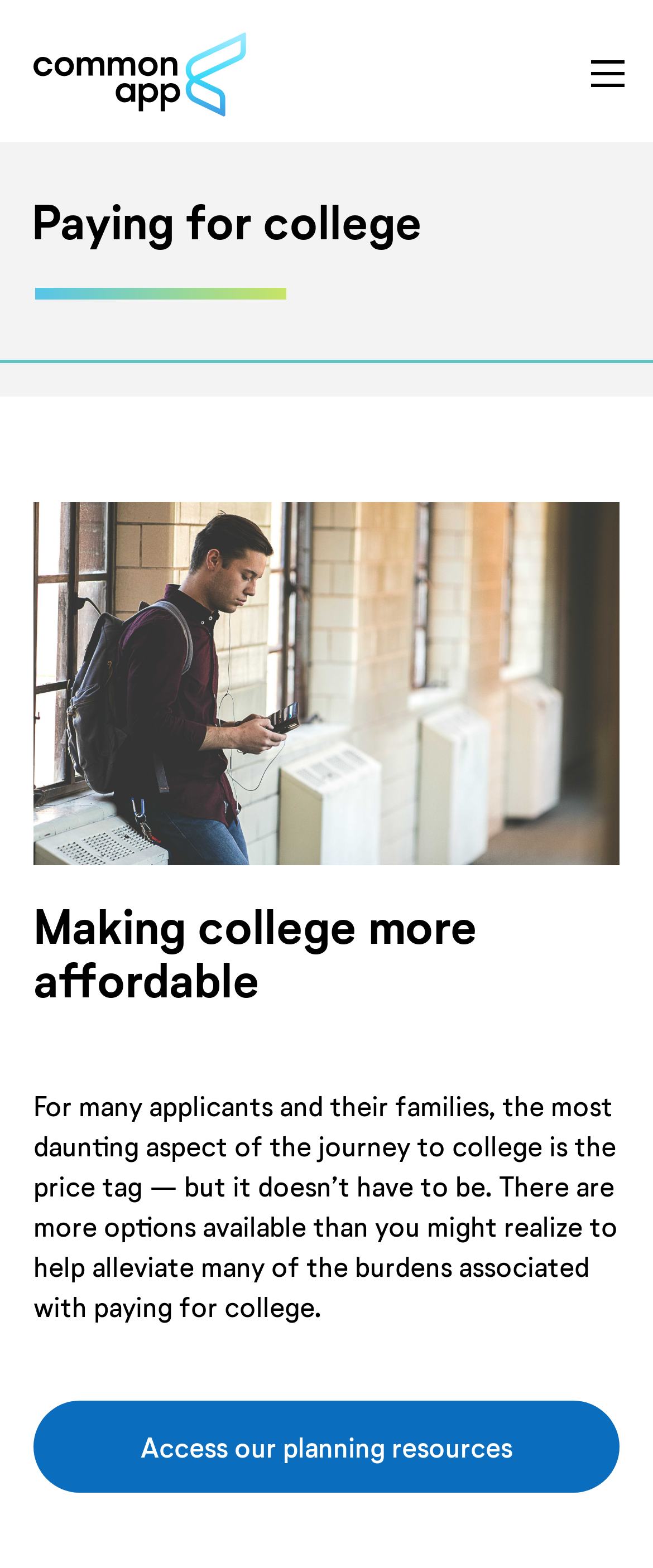What is the main topic of the webpage?
Based on the image, respond with a single word or phrase.

Paying for college